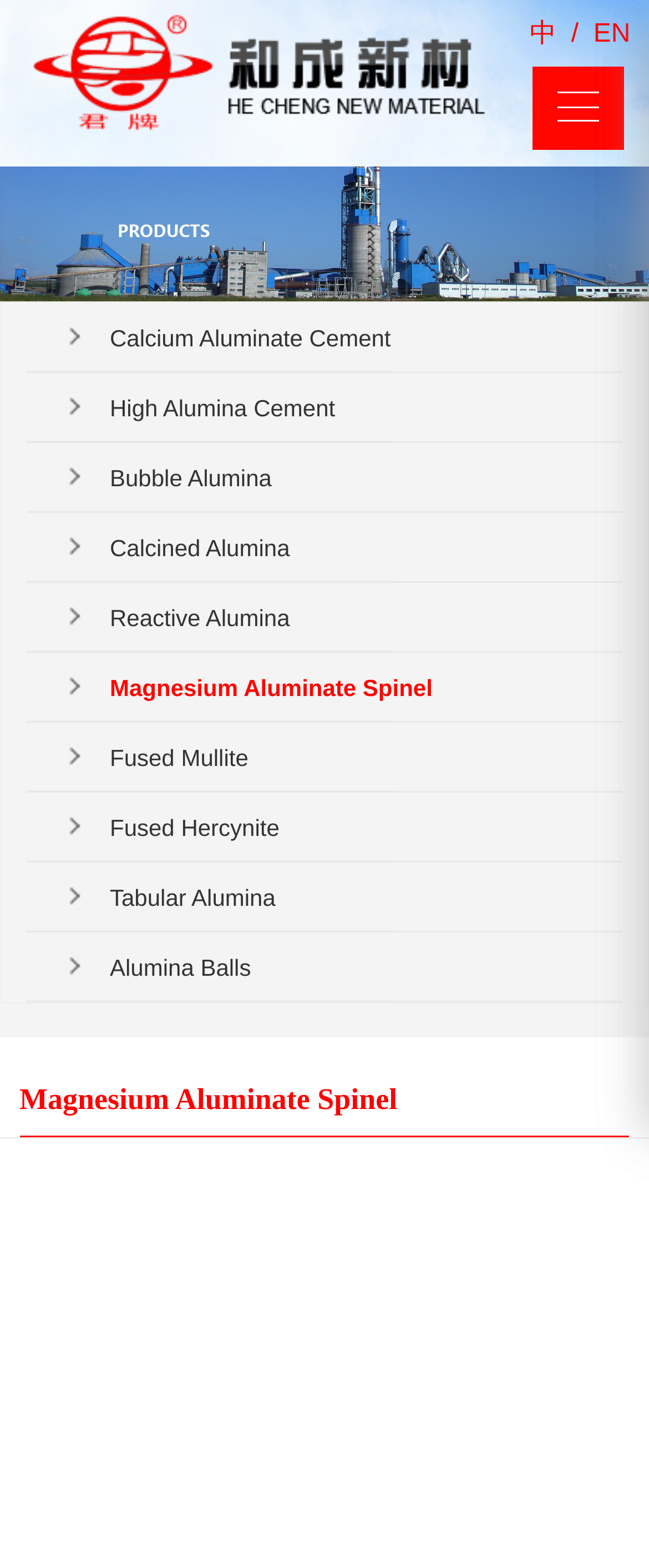Answer the question briefly using a single word or phrase: 
What is the product category highlighted on the webpage?

Magnesium Aluminate Spinel